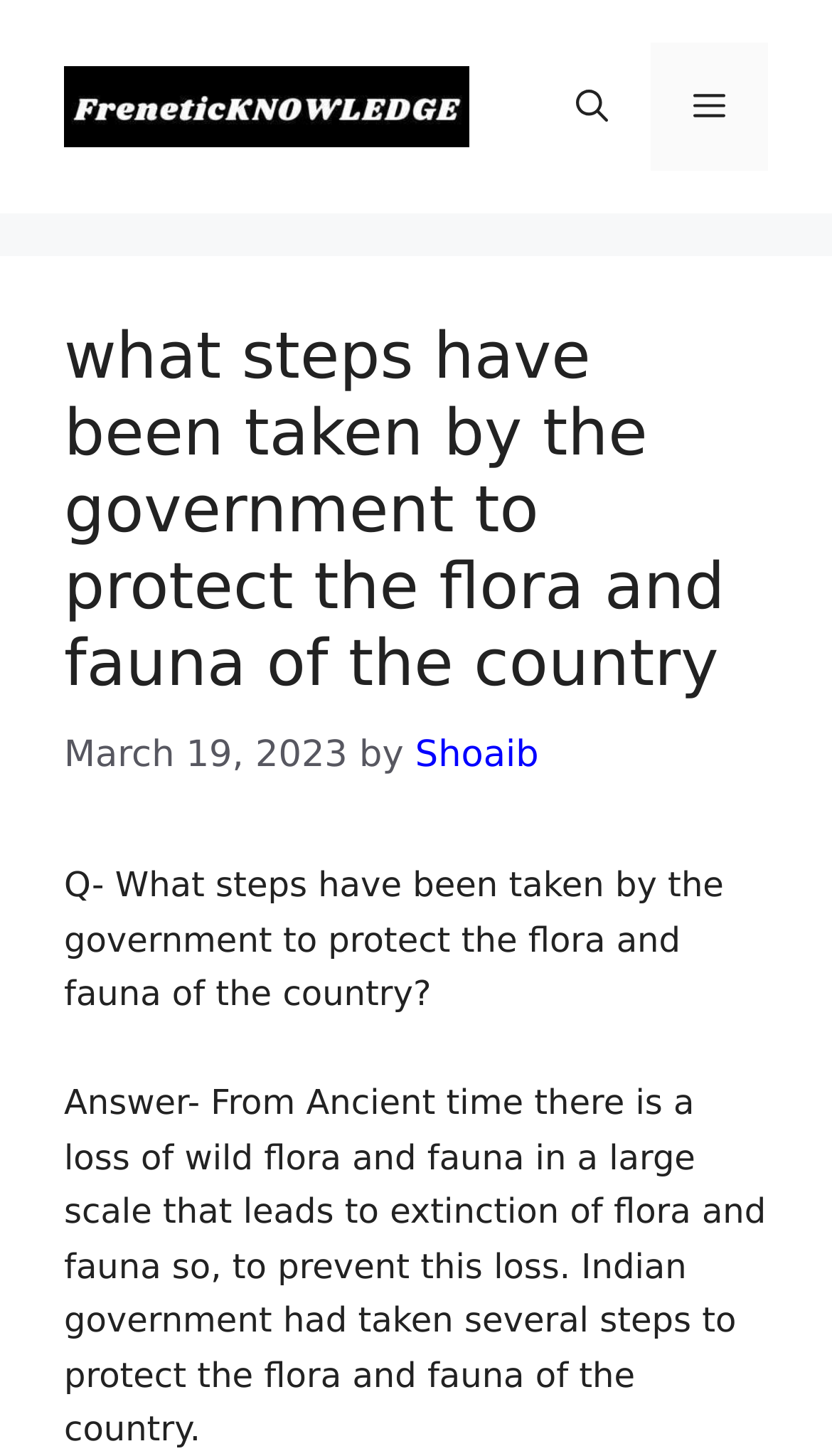Given the element description, predict the bounding box coordinates in the format (top-left x, top-left y, bottom-right x, bottom-right y), using floating point numbers between 0 and 1: alt="FreneticKNOWLEDGE"

[0.077, 0.058, 0.564, 0.087]